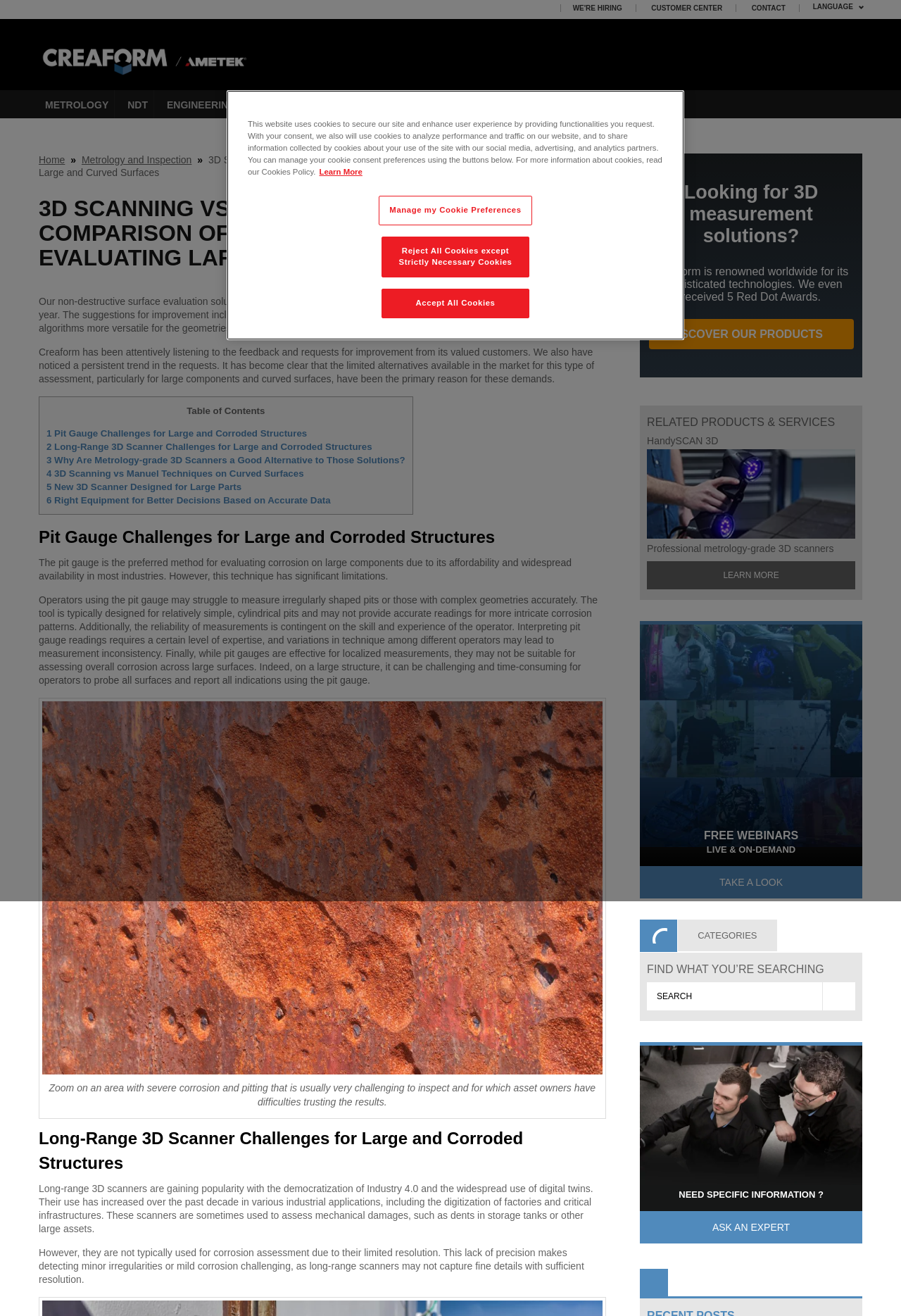Please locate the bounding box coordinates for the element that should be clicked to achieve the following instruction: "Click on the 'LANGUAGE' link". Ensure the coordinates are given as four float numbers between 0 and 1, i.e., [left, top, right, bottom].

[0.902, 0.002, 0.962, 0.016]